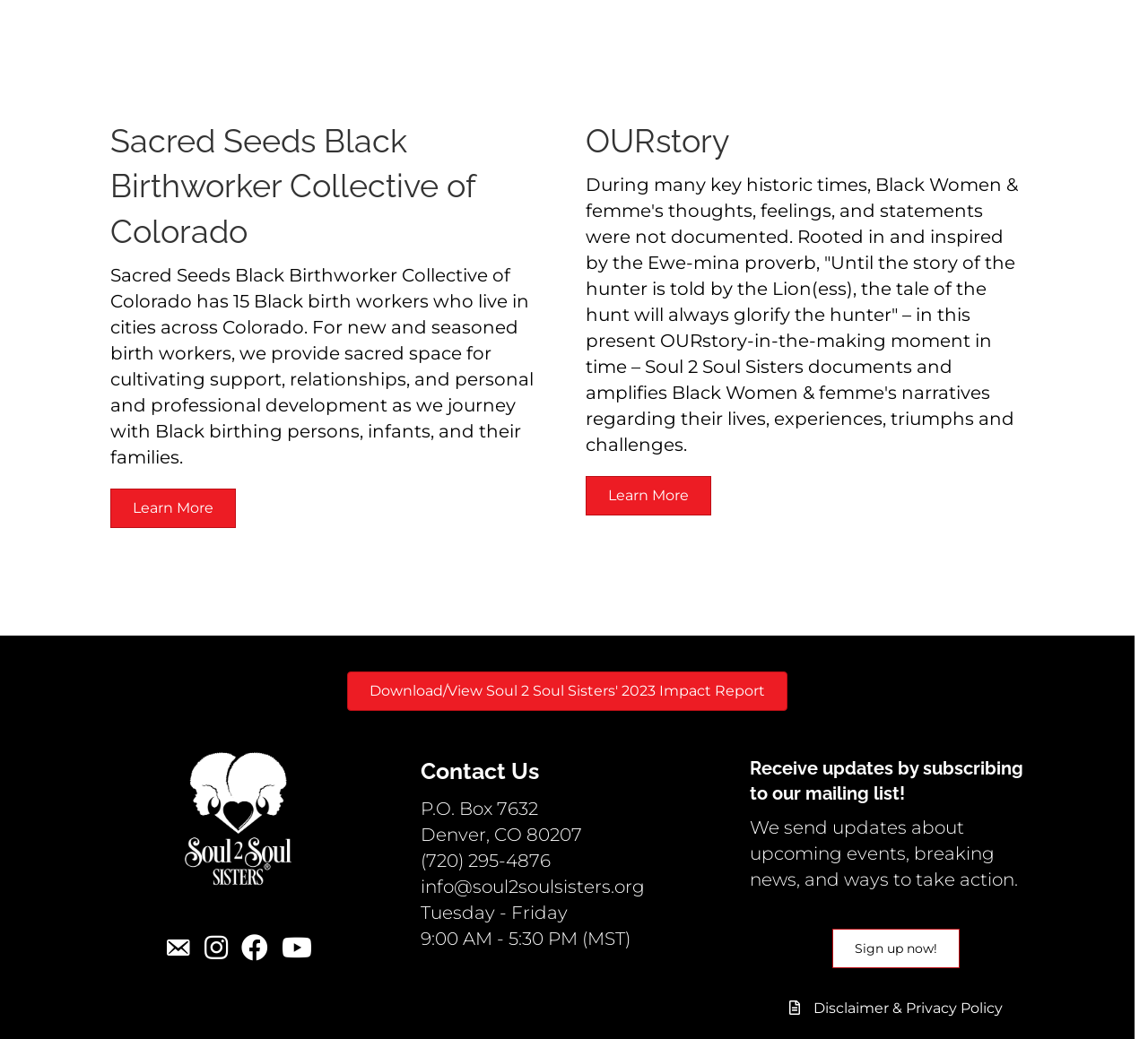Using the element description: "info@soul2soulsisters.org", determine the bounding box coordinates for the specified UI element. The coordinates should be four float numbers between 0 and 1, [left, top, right, bottom].

[0.366, 0.843, 0.562, 0.864]